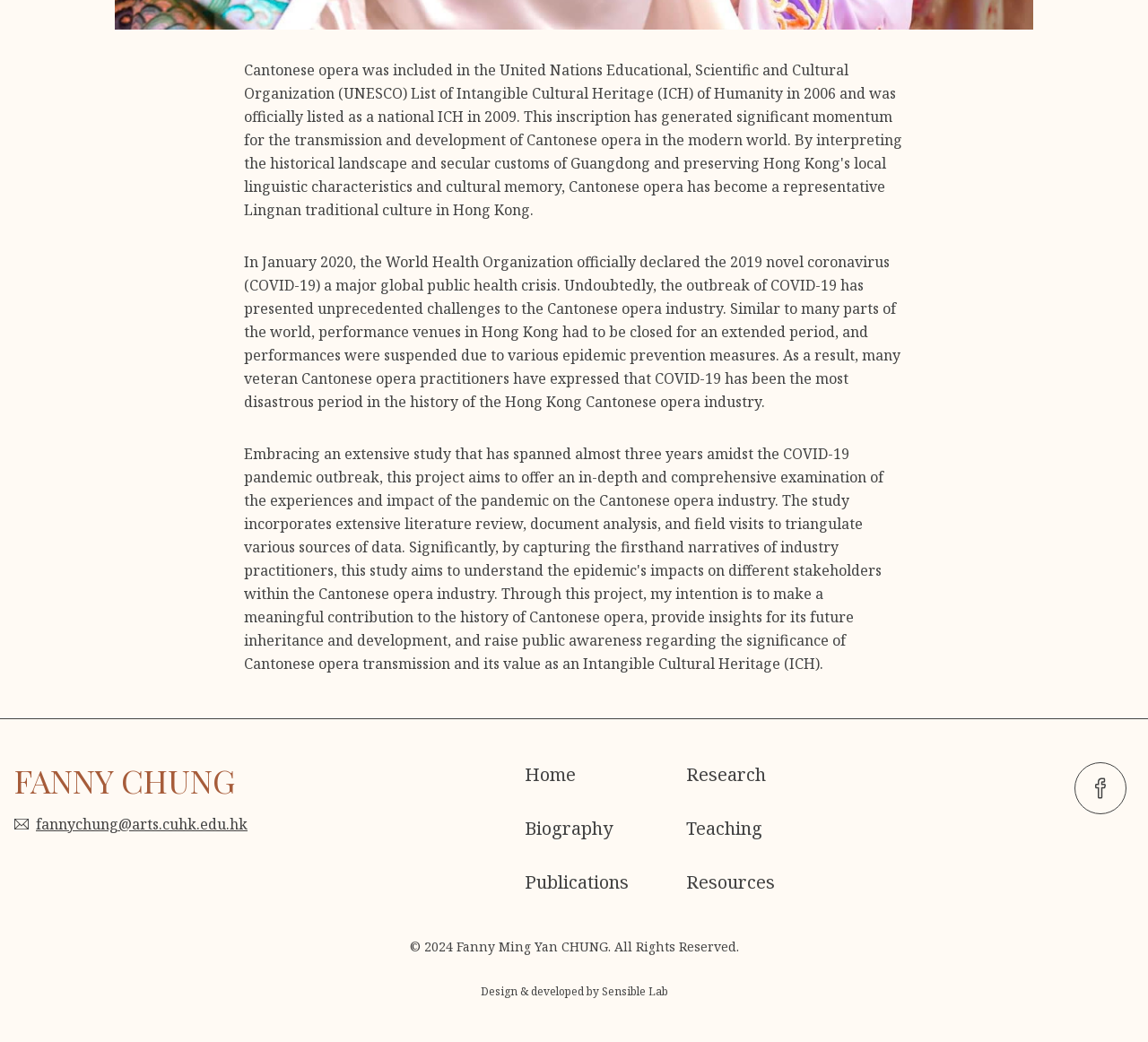Please determine the bounding box coordinates of the section I need to click to accomplish this instruction: "visit Sensible Lab website".

[0.524, 0.944, 0.582, 0.959]